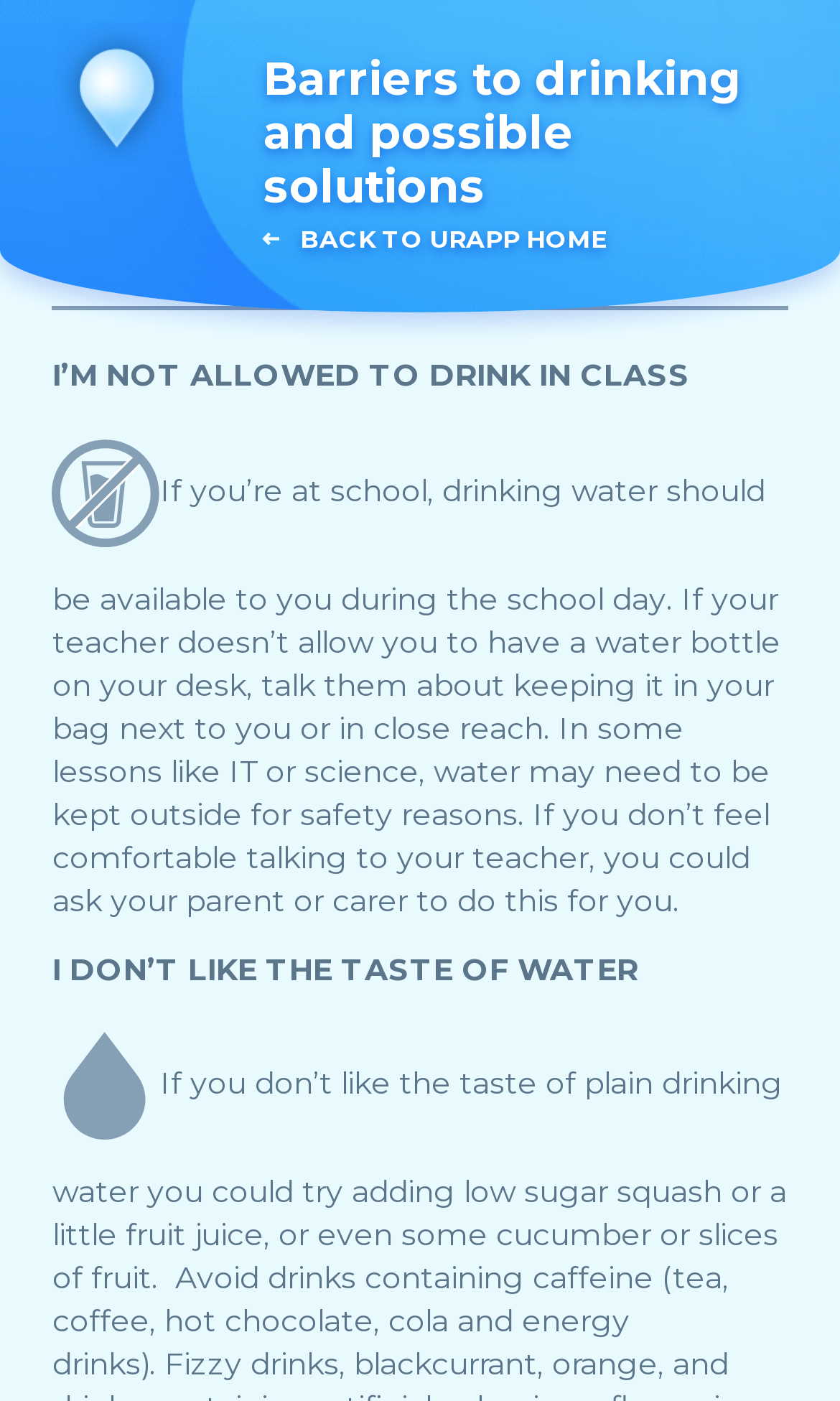Kindly respond to the following question with a single word or a brief phrase: 
What is the solution for not being allowed to drink in class?

Talk to the teacher